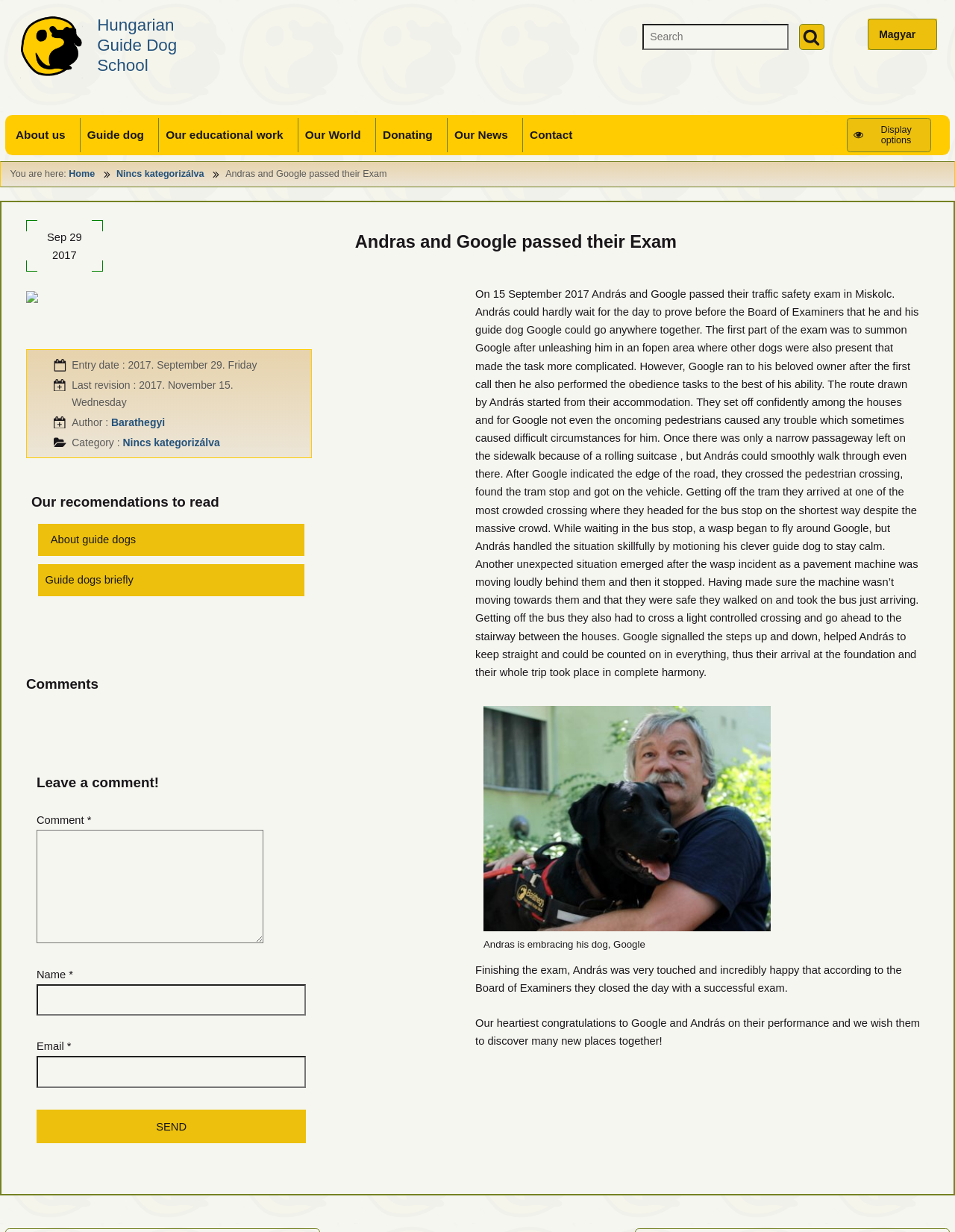Offer a comprehensive description of the webpage’s content and structure.

The webpage is about Andras and his guide dog Google passing their traffic safety exam. At the top of the page, there is a navigation menu with links to the homepage, search function, and language options. Below the navigation menu, there is a main content area with a heading that reads "Andras and Google passed their Exam" and a time stamp indicating the date of the exam.

The main content area is divided into sections. The first section describes the exam process, including the tasks Andras and Google had to perform, such as summoning Google in an open area and navigating through crowded streets. The text is accompanied by an image of Andras embracing his dog, Google.

The second section congratulates Andras and Google on their successful exam and expresses the hope that they will discover many new places together. Below this section, there is a footer area with information about the entry date, last revision, author, and category of the article.

To the right of the main content area, there is a sidebar with a heading "Our recomendations to read" and links to related articles. Below the sidebar, there is a comments section where users can leave a comment, with fields for entering a comment, name, and email.

At the very bottom of the page, there is a link to return to the top of the page.